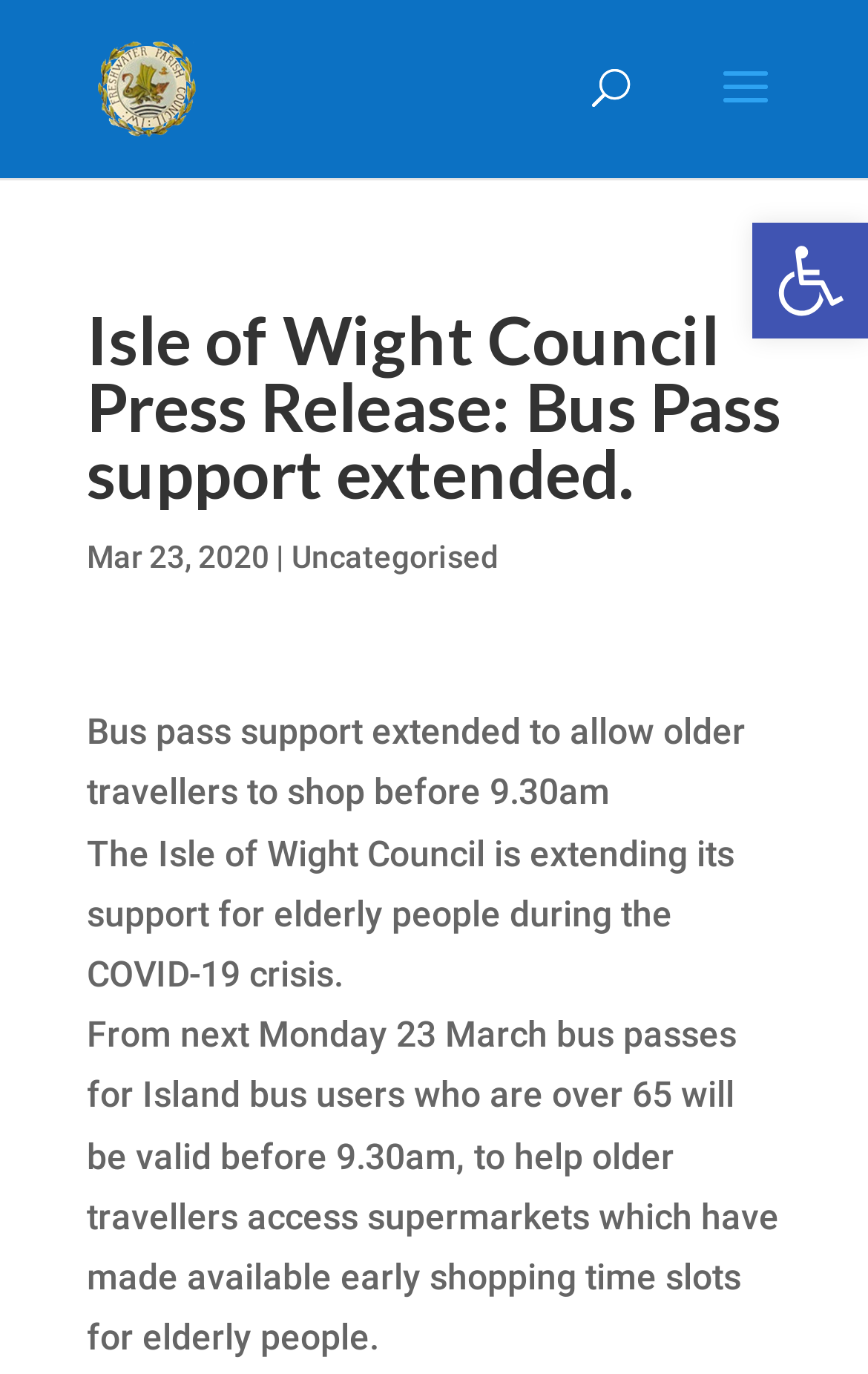Determine the main heading text of the webpage.

Isle of Wight Council Press Release: Bus Pass support extended.